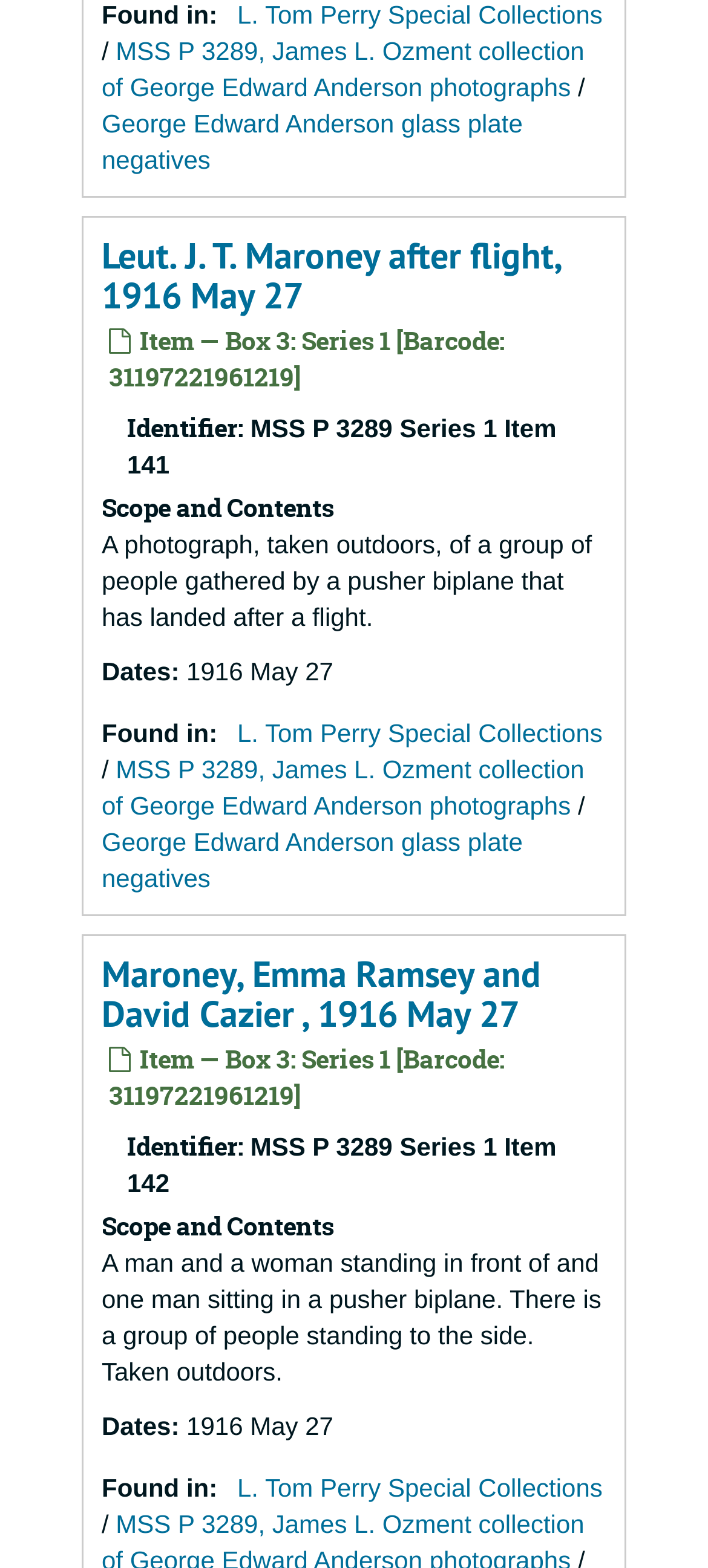Please find the bounding box coordinates (top-left x, top-left y, bottom-right x, bottom-right y) in the screenshot for the UI element described as follows: L. Tom Perry Special Collections

[0.335, 0.0, 0.851, 0.019]